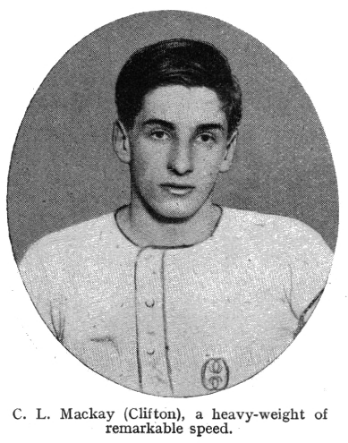What is the shape of the frame around Mackay's image?
With the help of the image, please provide a detailed response to the question.

The caption states that Mackay's image is framed in an oval shape, which enhances its classic presentation.